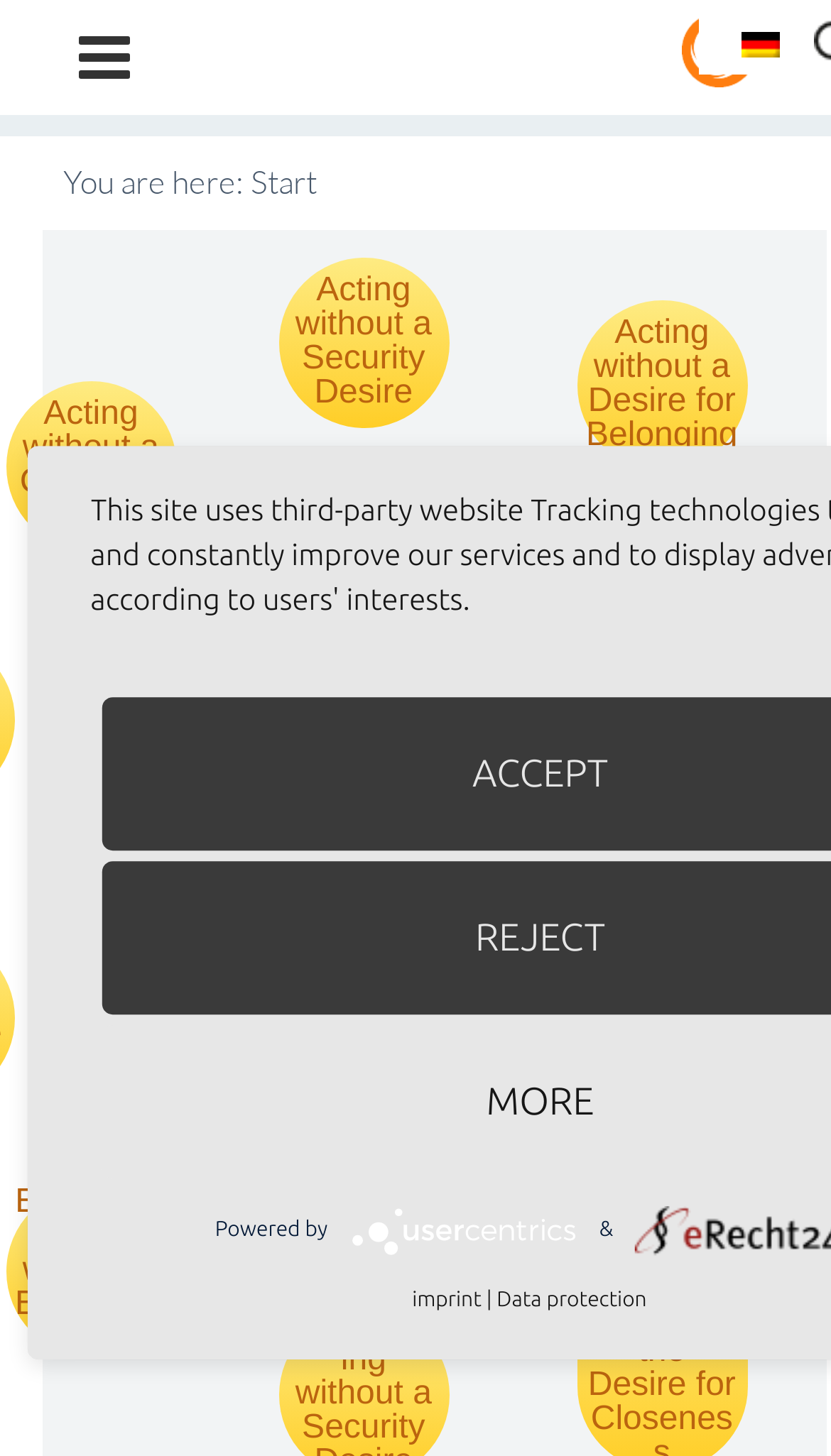Please determine the bounding box coordinates of the element to click in order to execute the following instruction: "Visit the imprint page". The coordinates should be four float numbers between 0 and 1, specified as [left, top, right, bottom].

[0.492, 0.877, 0.575, 0.9]